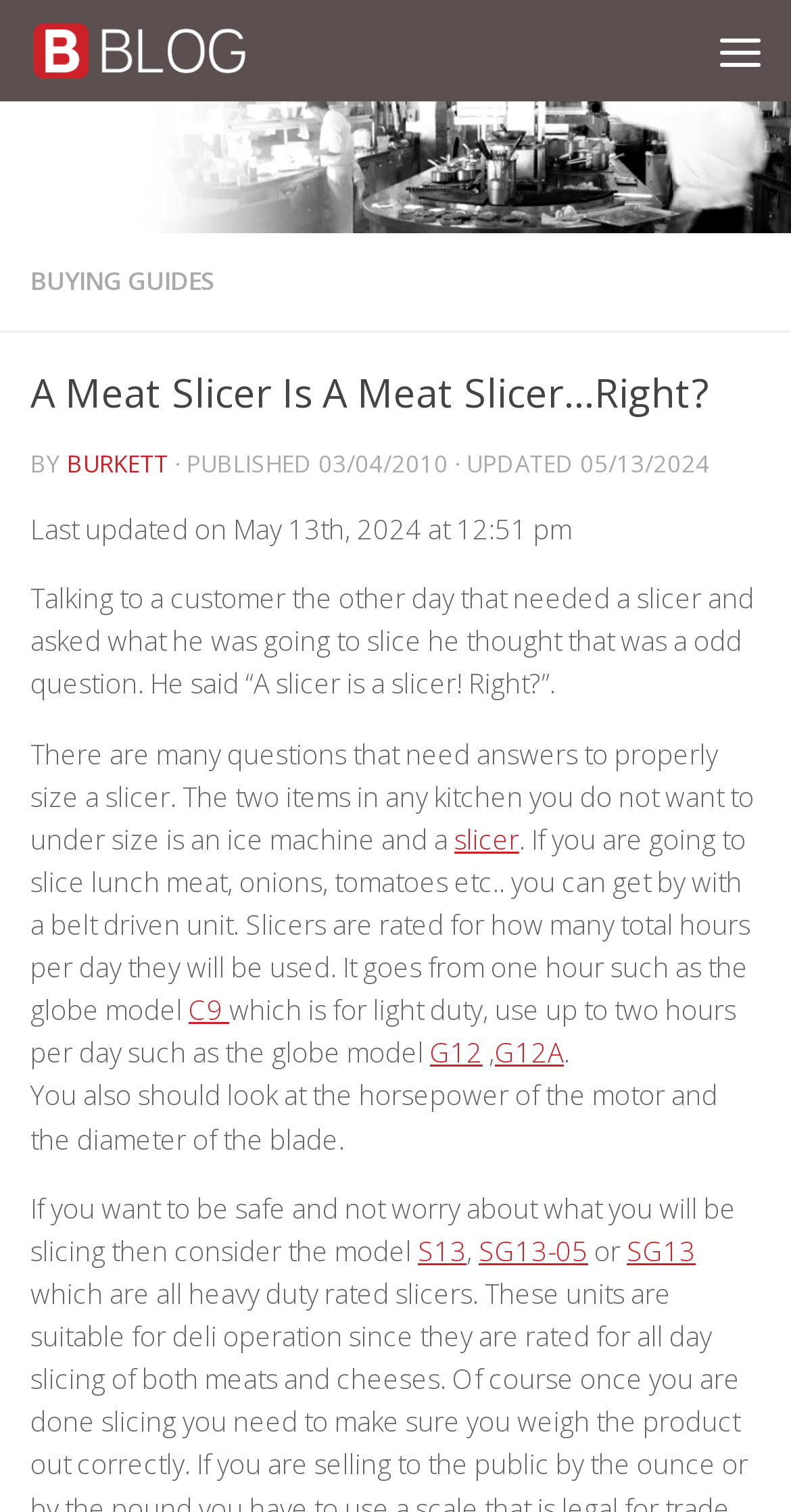Using the element description: "Buying Guides", determine the bounding box coordinates for the specified UI element. The coordinates should be four float numbers between 0 and 1, [left, top, right, bottom].

[0.038, 0.175, 0.272, 0.197]